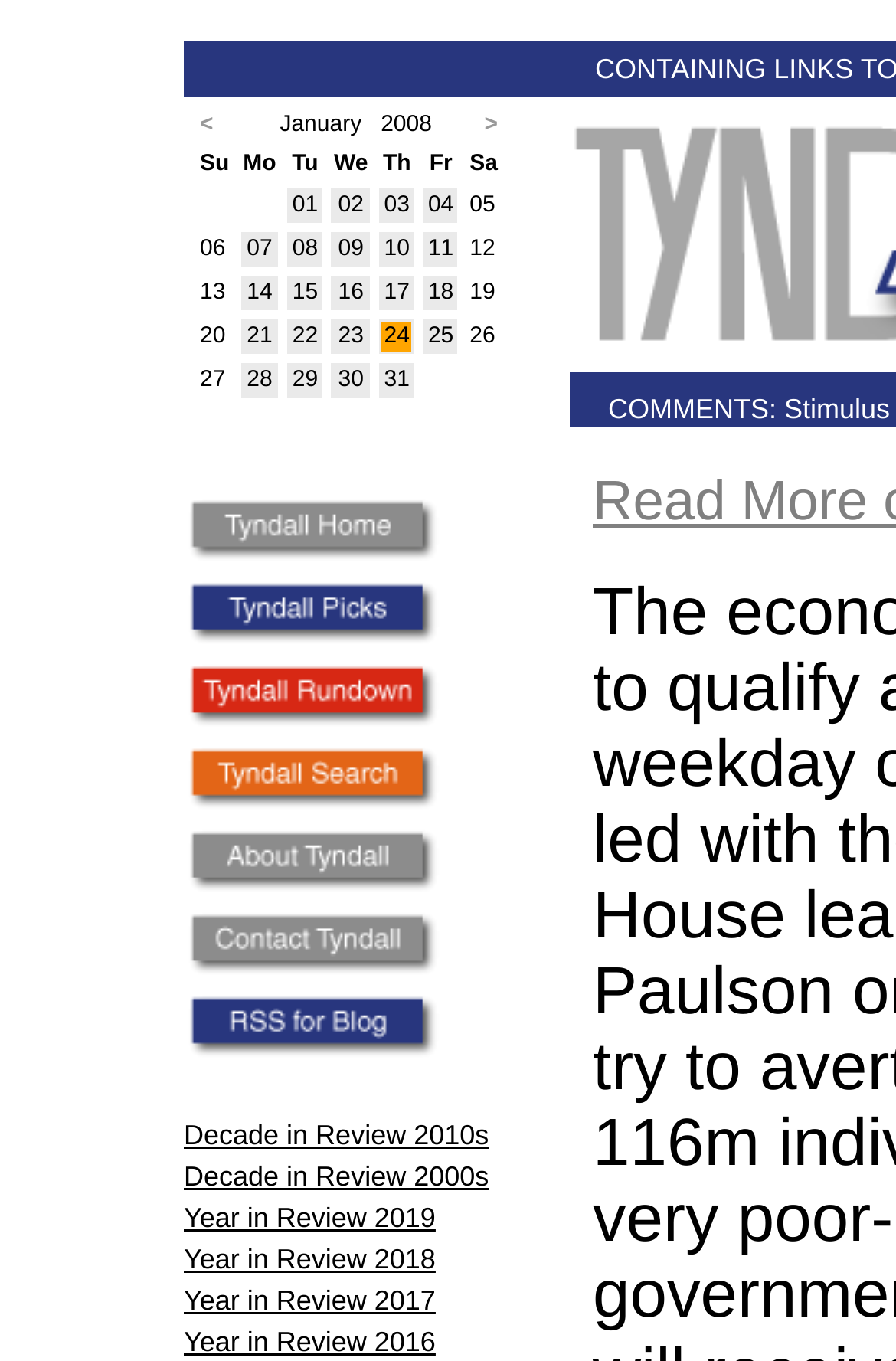Answer in one word or a short phrase: 
How many days are listed in the table?

31